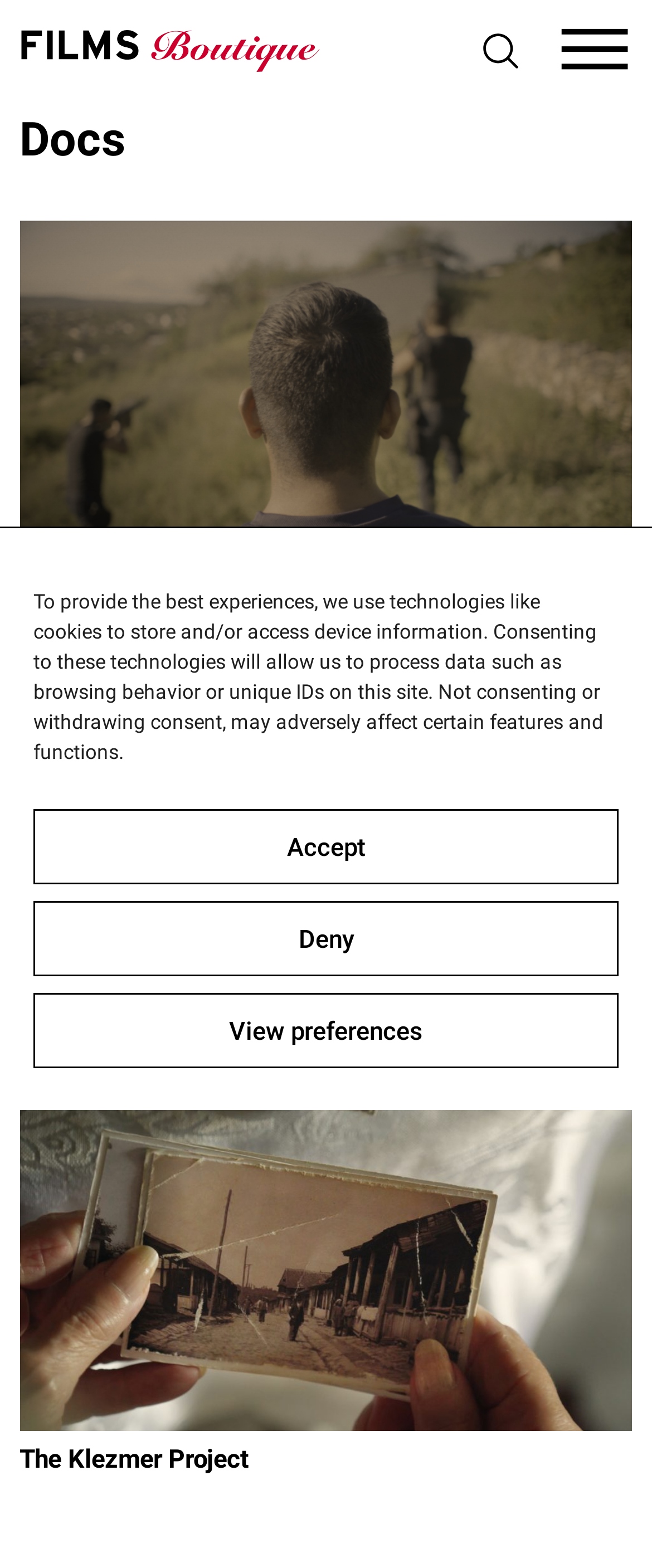Find the bounding box of the UI element described as follows: "Accept".

[0.051, 0.516, 0.949, 0.564]